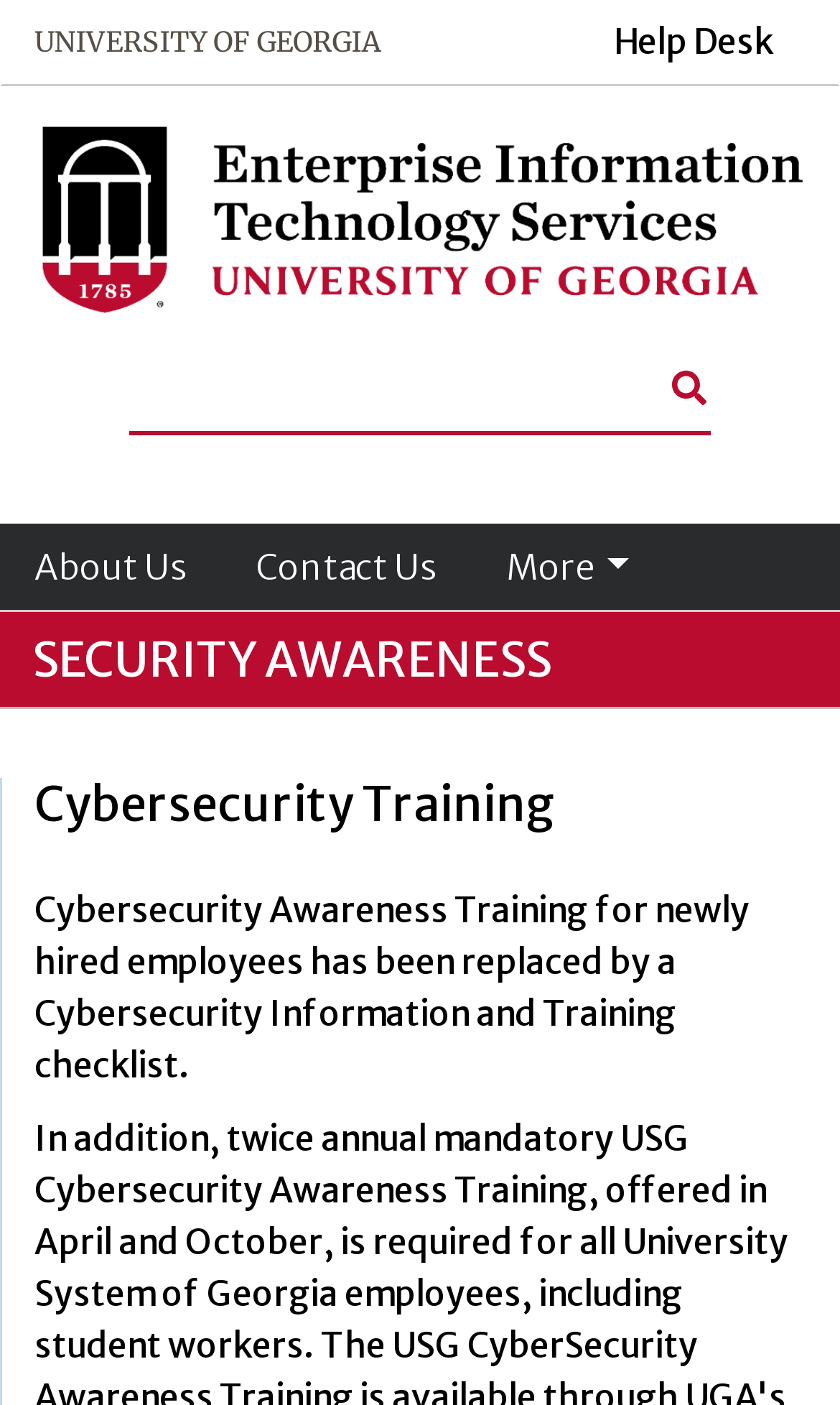Describe all the key features and sections of the webpage thoroughly.

The webpage is about USG Cybersecurity Training and Enterprise Information Technology Services. At the top, there is a navigation section with social links, including a "Help Desk" link. Below the navigation section, there is a prominent link and image combination with the text "Enterprise Information Technology Services". 

On the left side, there is a search bar with a "Search" label and a search icon button. The search bar is accompanied by a "Search" text label. 

Further down, there is a section titled "Shortcuts:" with a list of links, including "About Us", "Contact Us", and a "More" button that expands to reveal additional options. 

The main content of the page is divided into two sections. The first section is headed "SECURITY AWARENESS" and contains a link with the same title. The second section is headed "Cybersecurity Training" and contains a paragraph of text describing the Cybersecurity Awareness Training for newly hired employees.